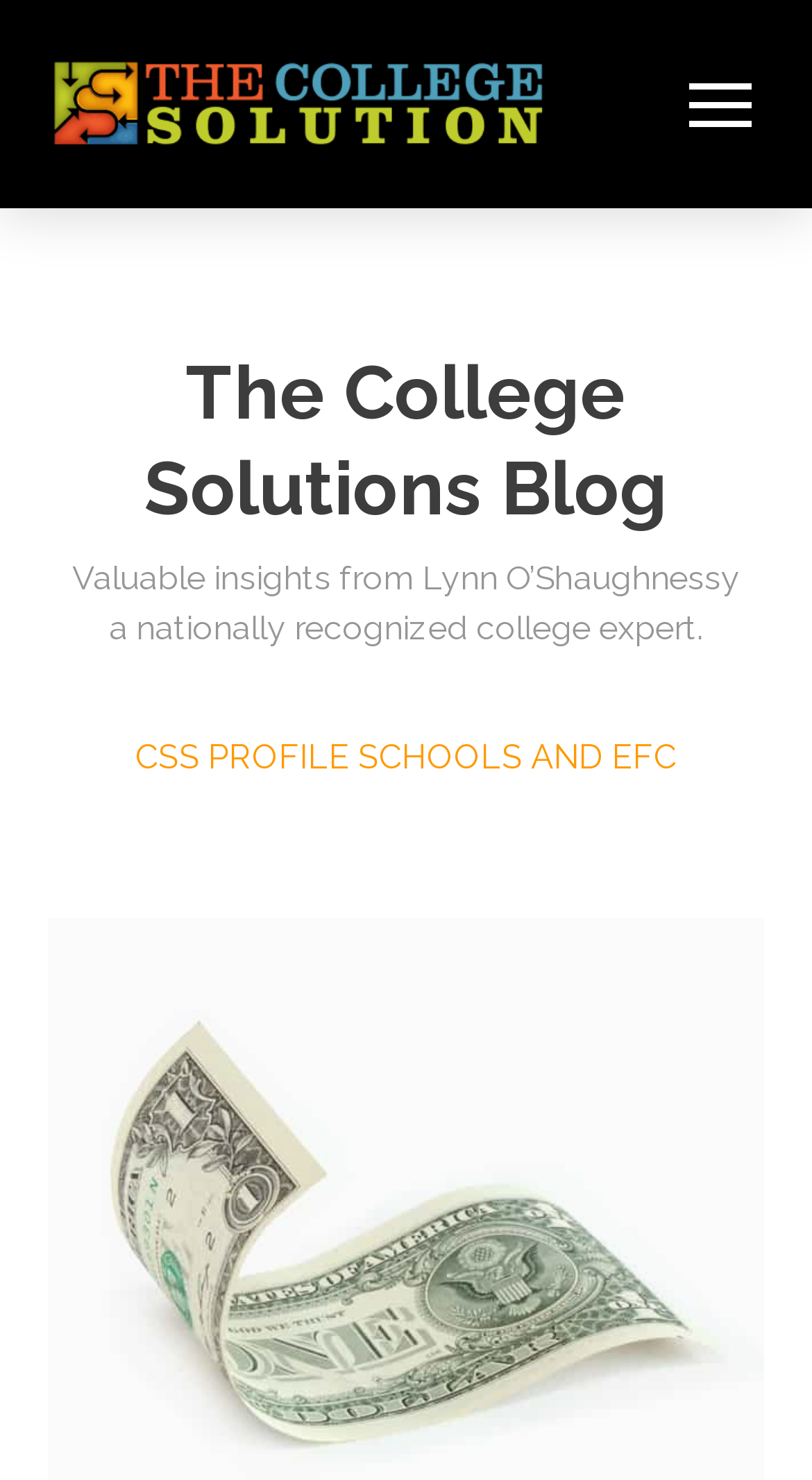Please extract the primary headline from the webpage.

The College Solutions Blog